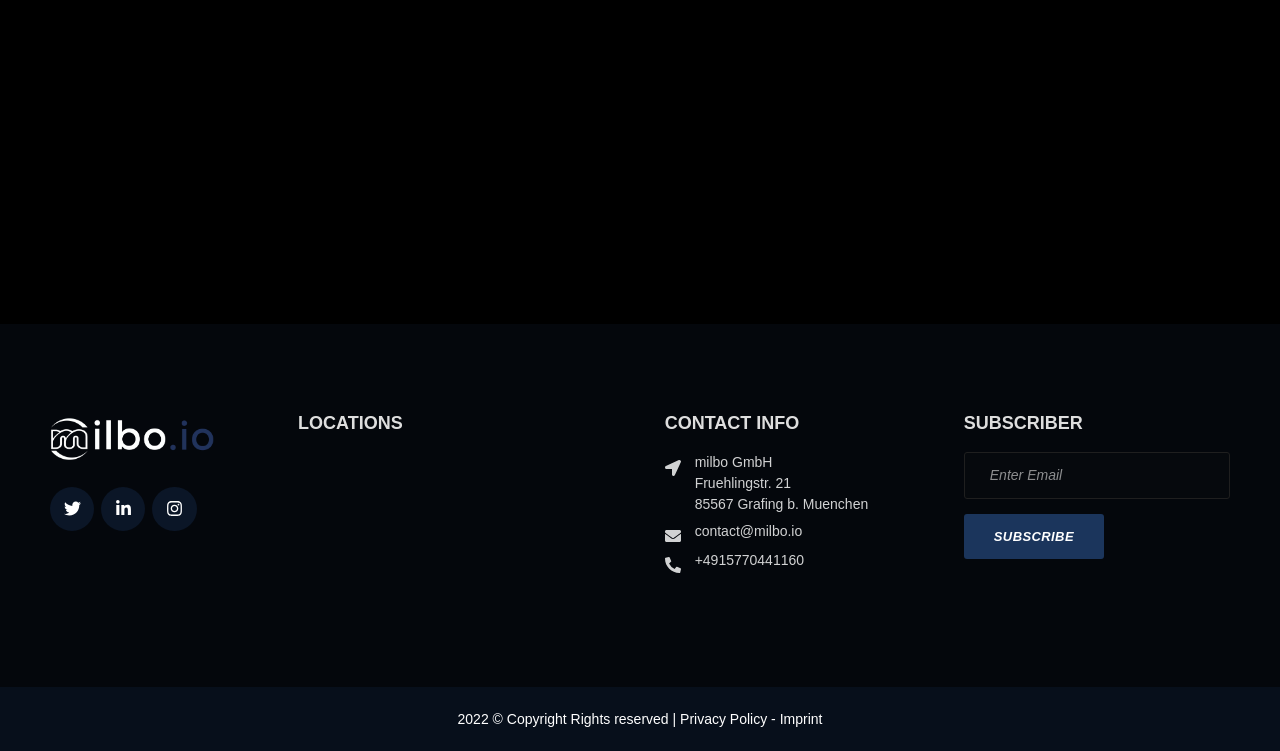What is the phone number of the company?
Based on the image, respond with a single word or phrase.

+4915770441160